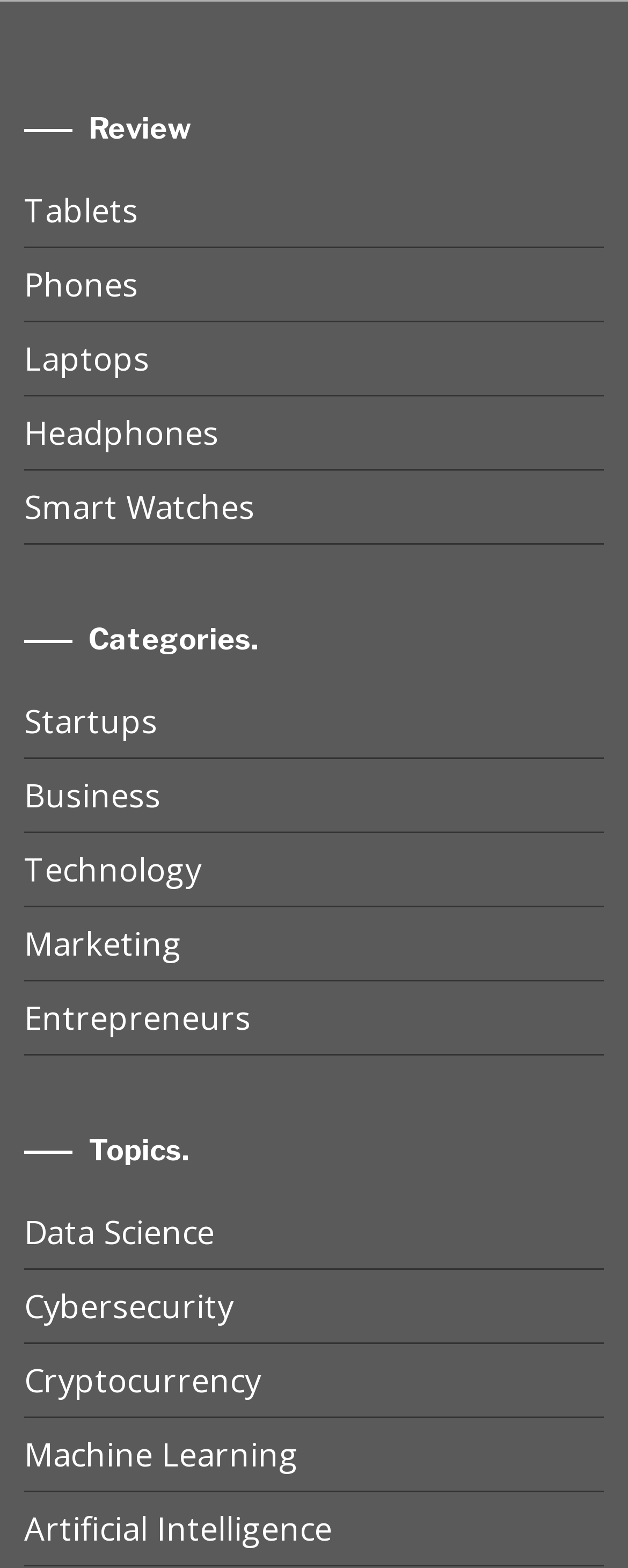What categories of products are reviewed on this website?
Give a one-word or short phrase answer based on the image.

Electronics and more